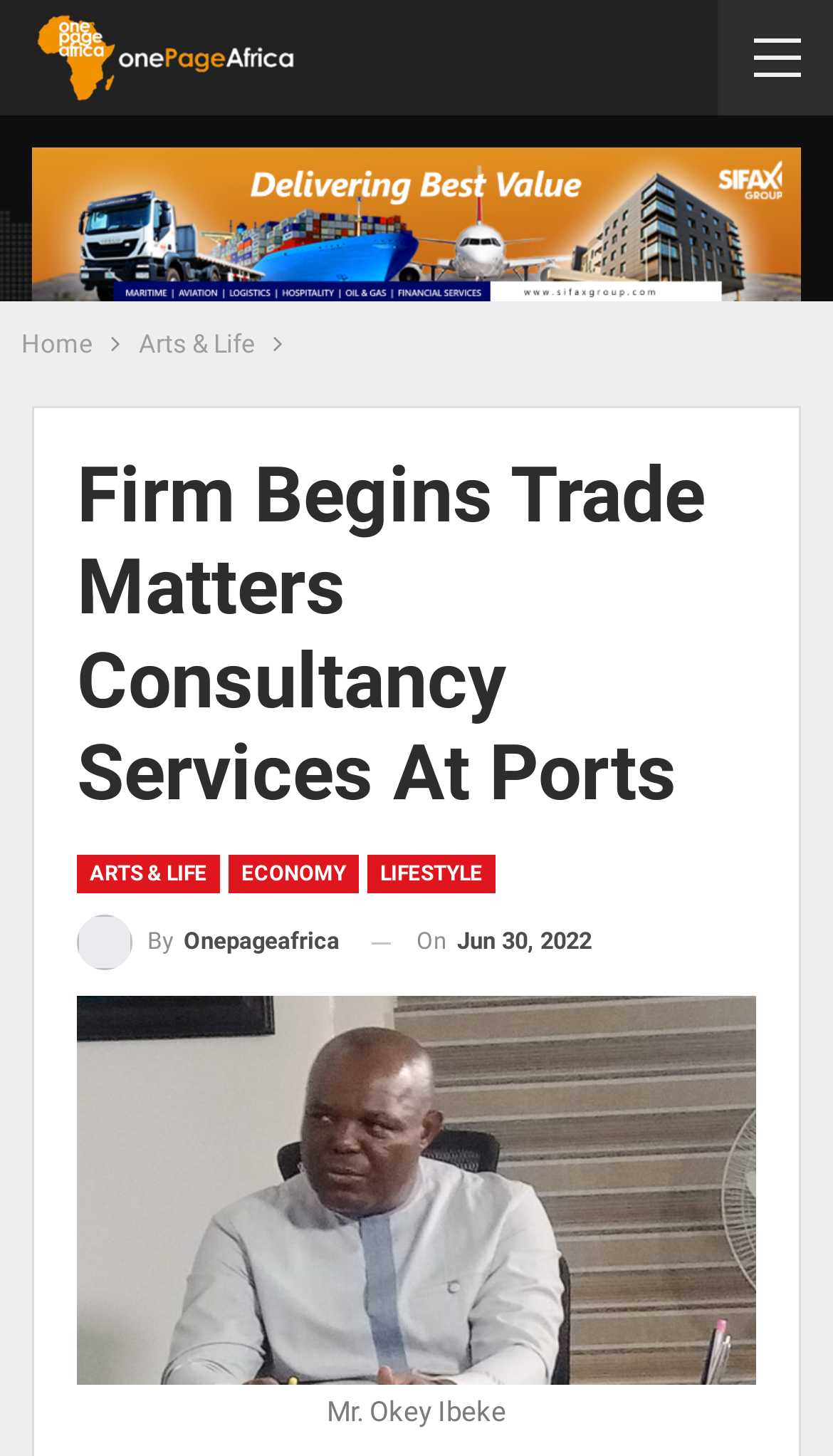Please find the bounding box coordinates of the clickable region needed to complete the following instruction: "check the date of the article". The bounding box coordinates must consist of four float numbers between 0 and 1, i.e., [left, top, right, bottom].

[0.5, 0.637, 0.71, 0.656]